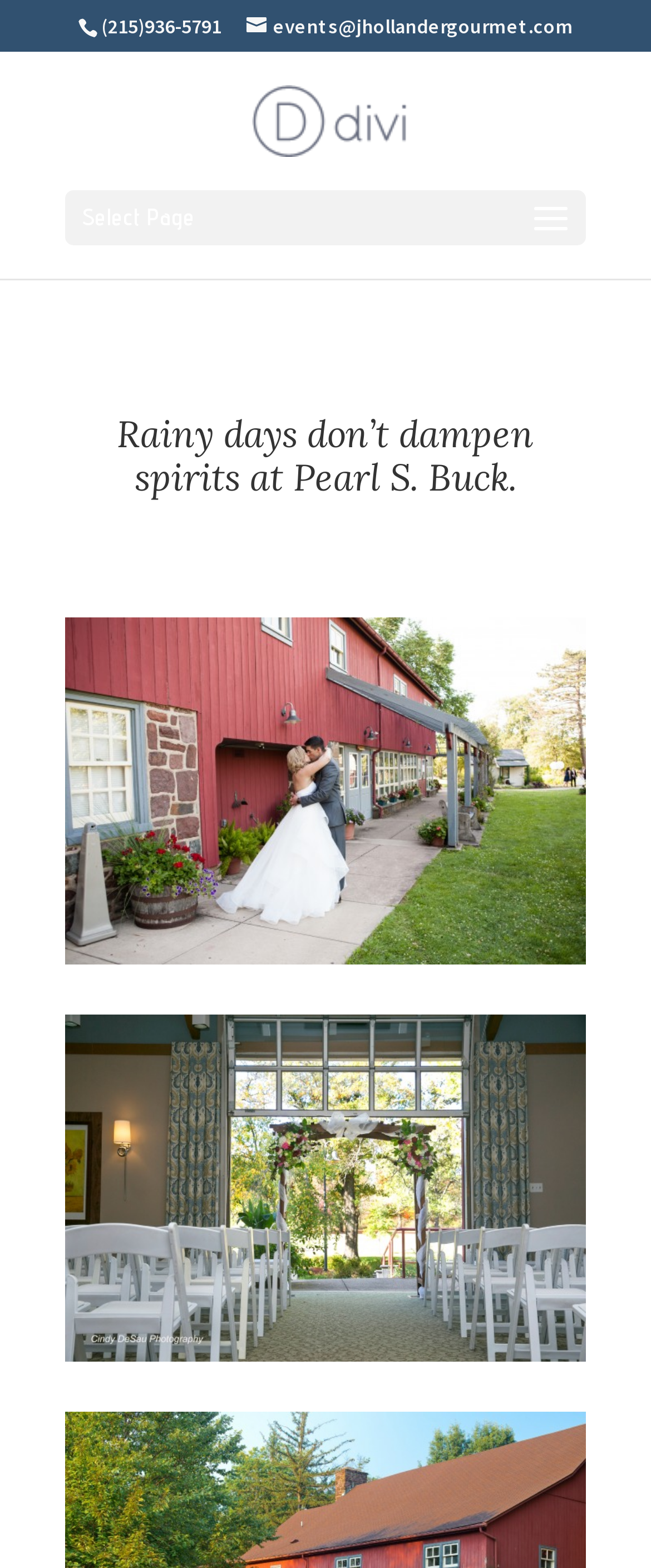Locate the bounding box of the user interface element based on this description: "(215)936-5791".

[0.155, 0.009, 0.34, 0.024]